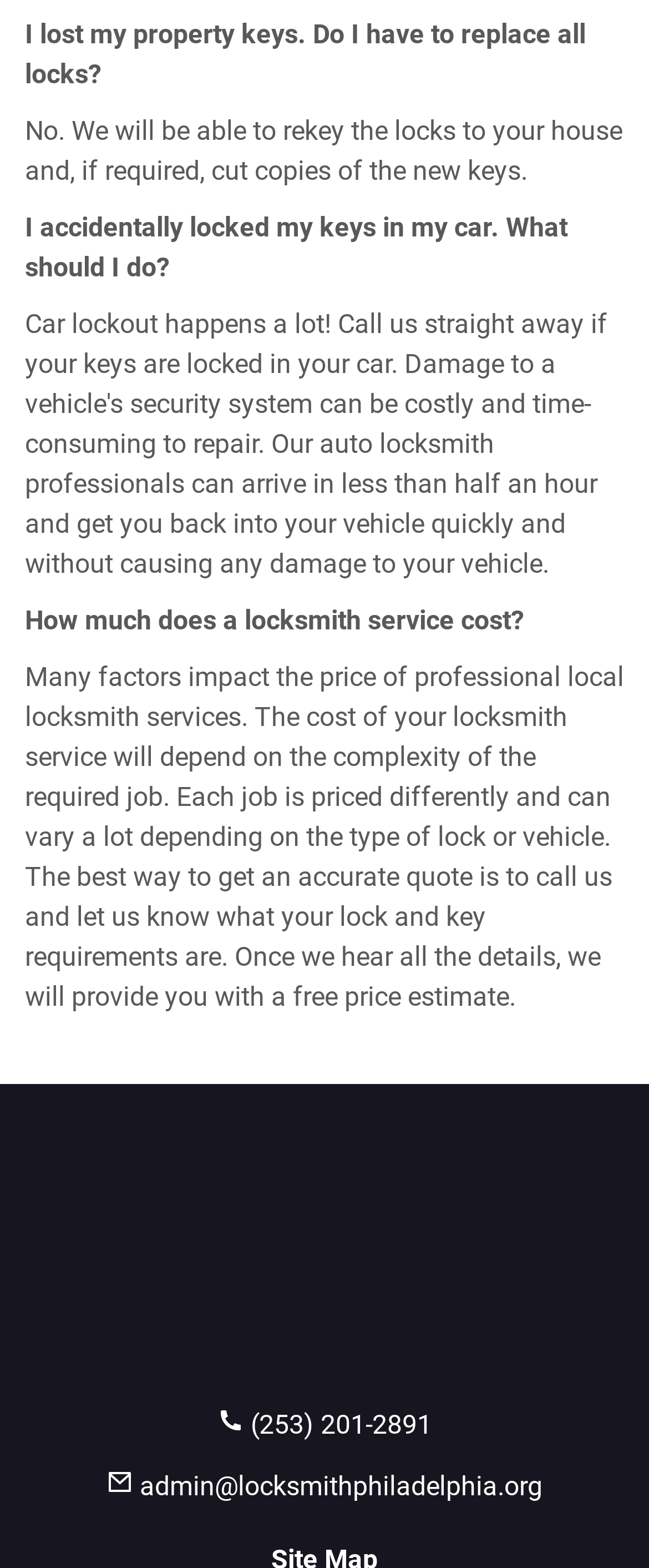Give a one-word or one-phrase response to the question: 
What happens if I lose my property keys?

Rekey locks